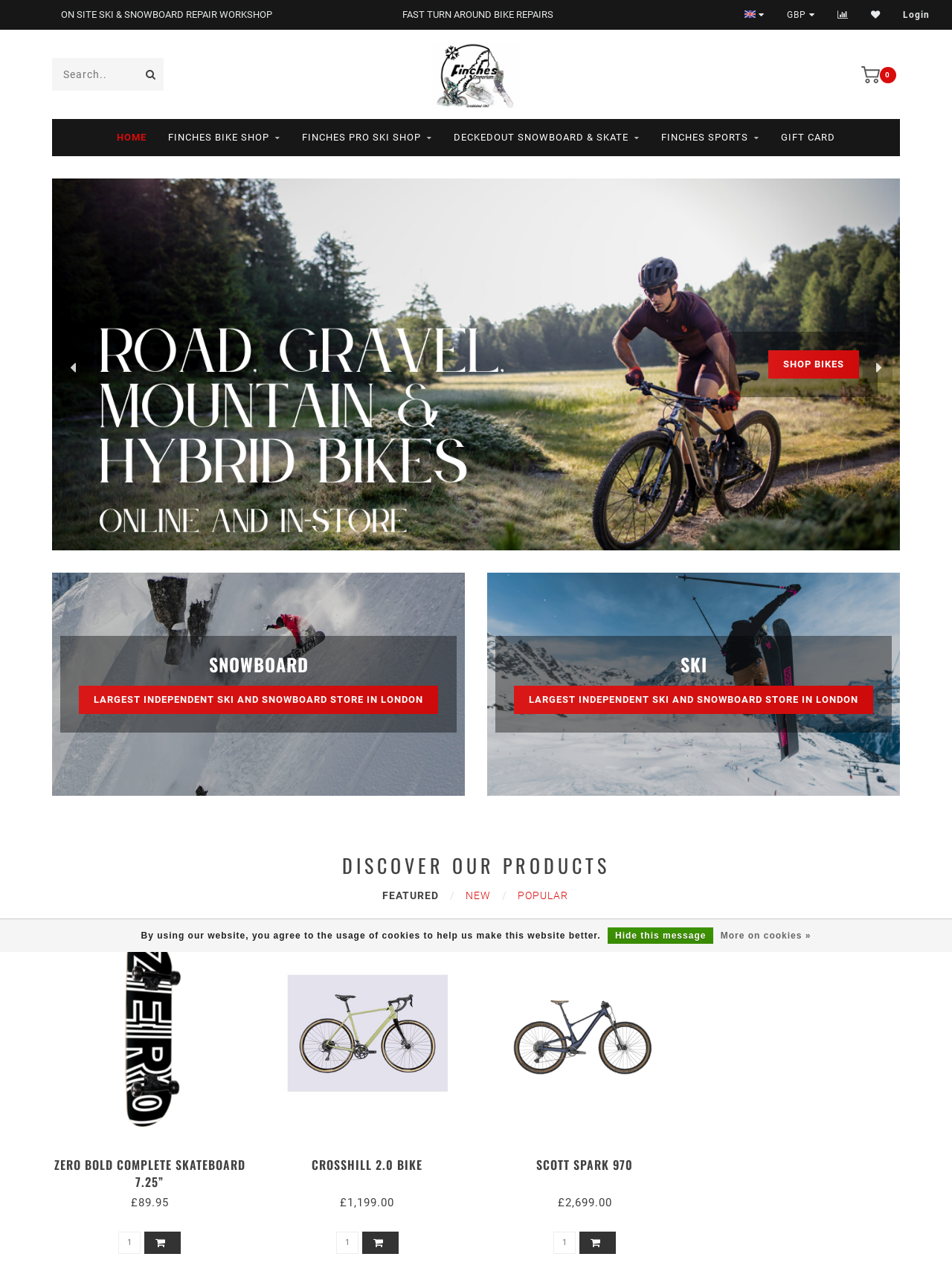Please identify the bounding box coordinates of the element that needs to be clicked to execute the following command: "Explore the snowboard section". Provide the bounding box using four float numbers between 0 and 1, formatted as [left, top, right, bottom].

[0.083, 0.514, 0.46, 0.529]